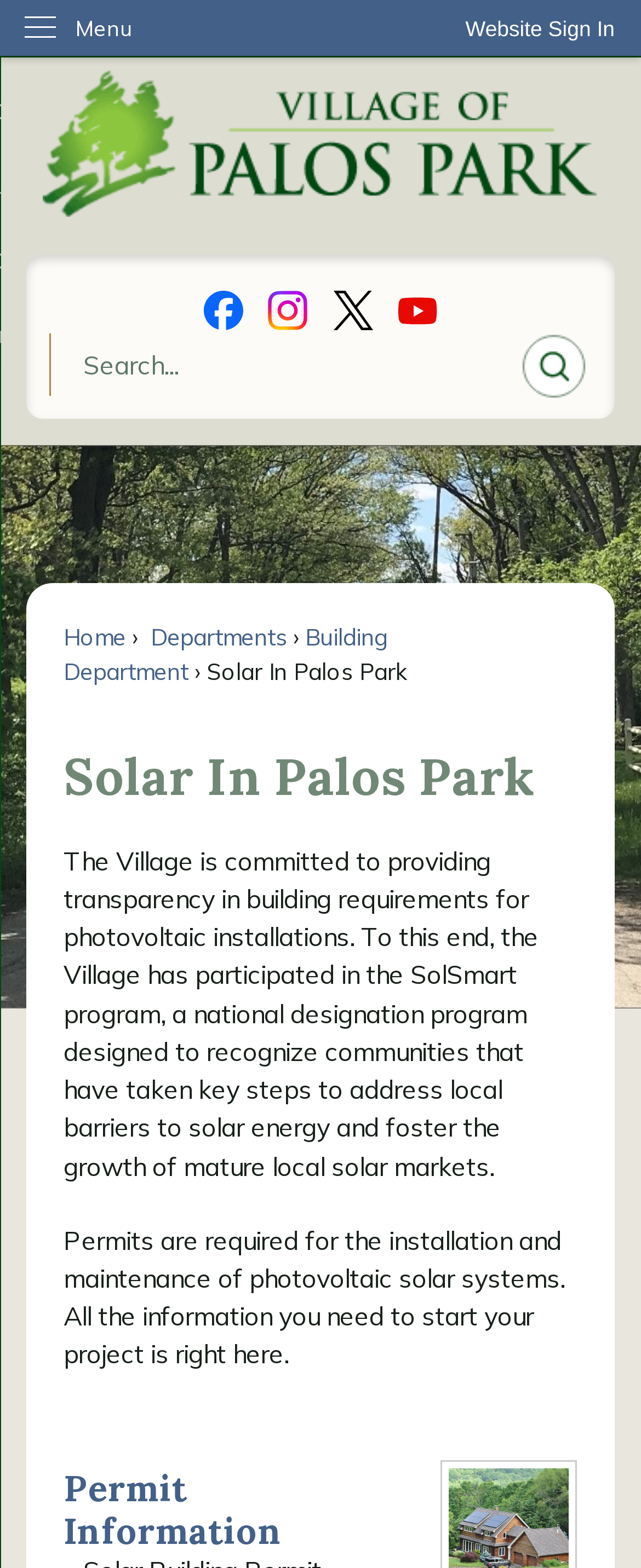Offer an in-depth caption of the entire webpage.

The webpage is about Solar In Palos Park, Illinois, and it appears to be a government website. At the top left corner, there is a link to skip to the main content. Next to it, there is a button to sign in to the website. A menu with a "Menu" label is located at the top left corner, and it has a vertical orientation.

Below the menu, there is a link to the Palos Park Illinois homepage, accompanied by an image. The top right corner features a row of social media links, including Facebook, Instagram, X, and YouTube, each with its corresponding graphic.

A search region is located near the top center of the page, containing a search textbox and a "Go to Site Search" button with an image. Below the search region, there are links to different sections of the website, including Home, Departments, and Building Department.

The main content of the page starts with a heading "Solar In Palos Park" and a static text that describes the village's commitment to providing transparency in building requirements for photovoltaic installations. The text explains that the village has participated in the SolSmart program to recognize communities that have taken steps to address local barriers to solar energy.

Below this text, there is another static text that informs users that permits are required for the installation and maintenance of photovoltaic solar systems, and that all the necessary information is available on the page. This section is headed by a "Permit Information" header.